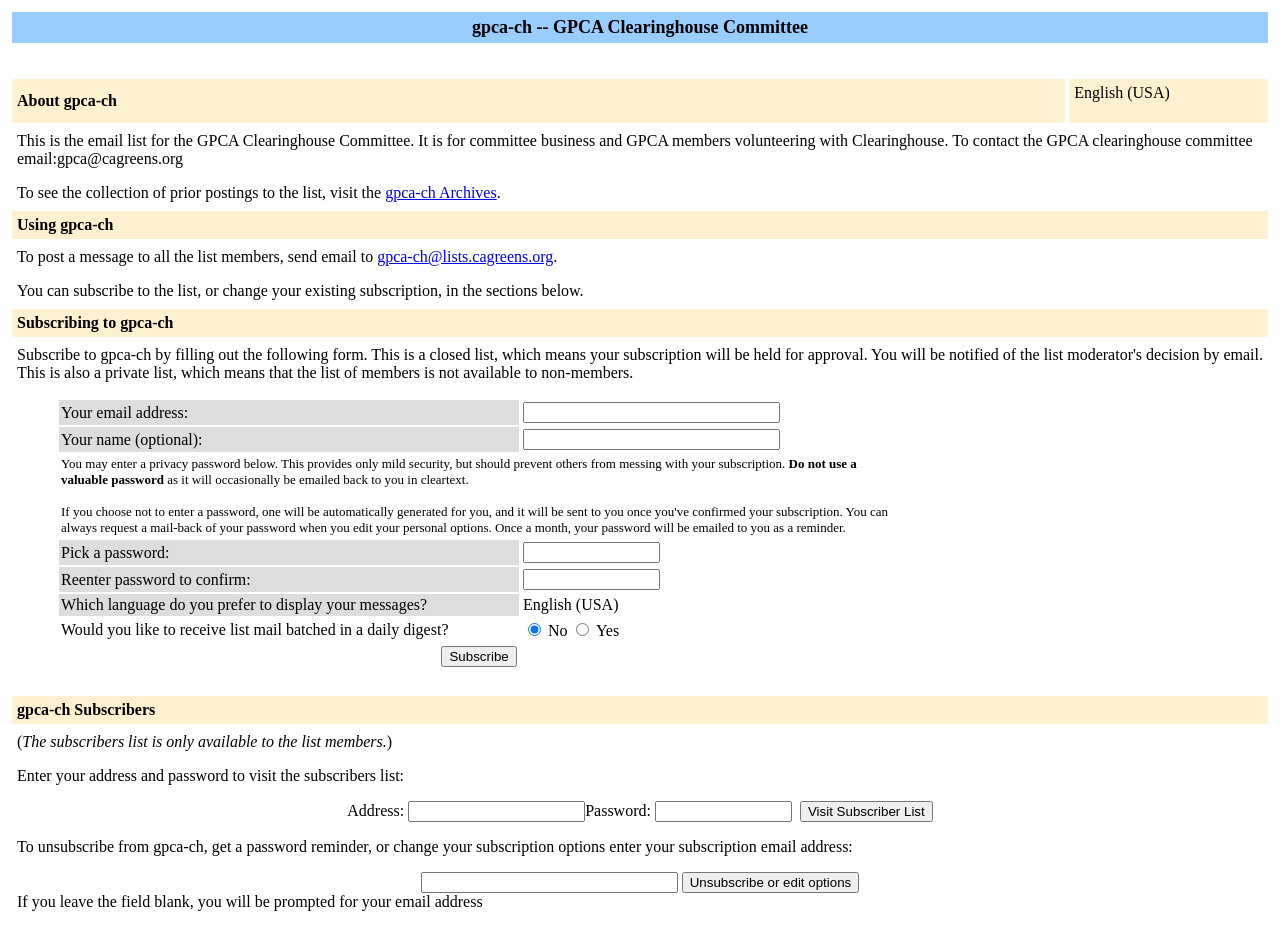Please identify the bounding box coordinates of the element's region that I should click in order to complete the following instruction: "Subscribe to gpca-ch". The bounding box coordinates consist of four float numbers between 0 and 1, i.e., [left, top, right, bottom].

[0.345, 0.693, 0.404, 0.716]